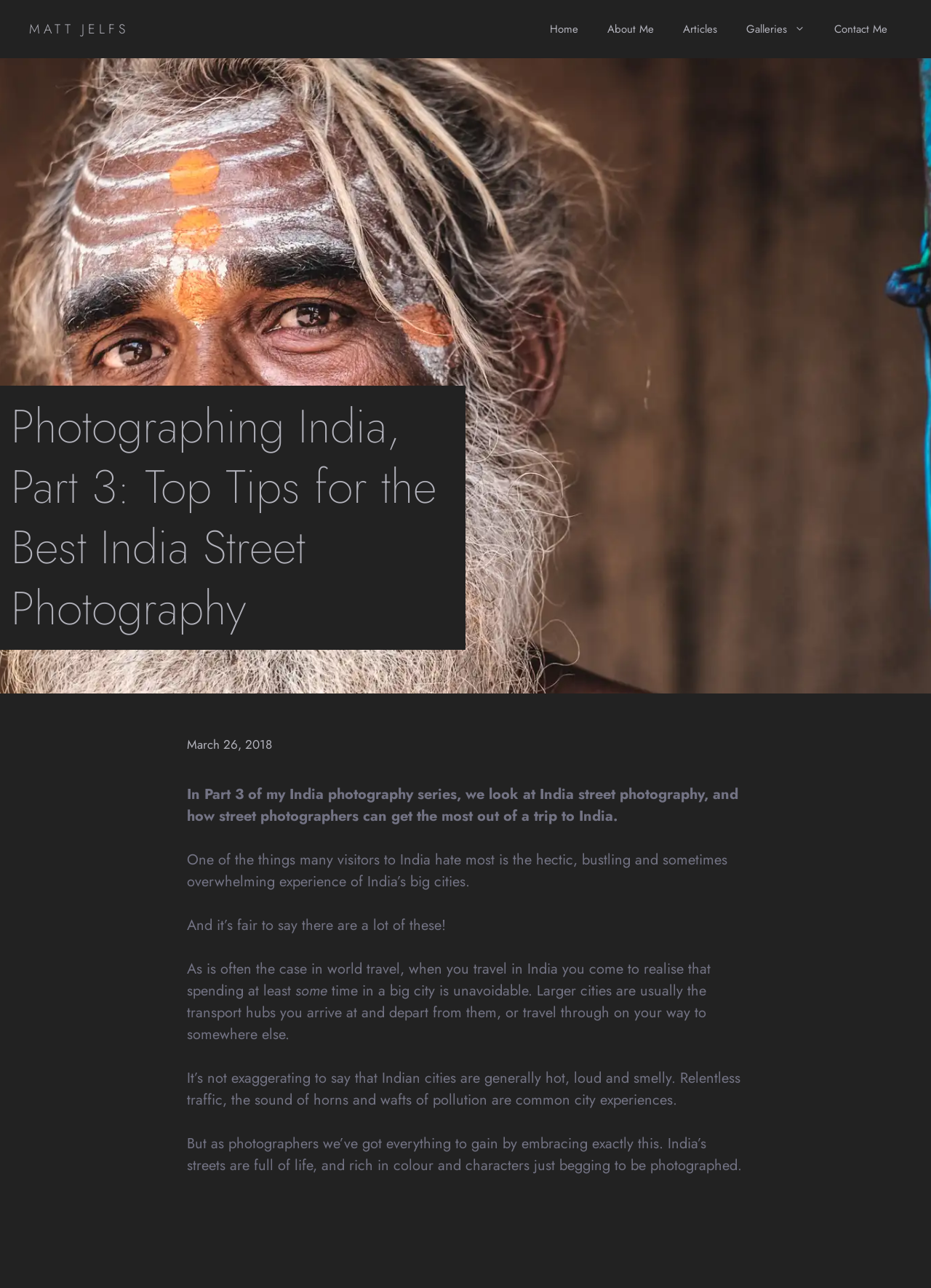Detail the various sections and features present on the webpage.

The webpage is about India street photography, providing essential advice and tips for taking better photos on the streets of India. At the top of the page, there is a navigation bar with six links: "MATT JELFS", "Home", "About Me", "Articles", "Galleries", and "Contact Me". 

Below the navigation bar, there is a heading that reads "Photographing India, Part 3: Top Tips for the Best India Street Photography". Underneath the heading, there is a section that displays the date "March 26, 2018". 

The main content of the webpage is divided into several paragraphs of text. The first paragraph introduces the topic of India street photography and its challenges. The following paragraphs describe the overwhelming experience of India's big cities, the necessity of spending time in these cities, and the characteristics of Indian cities, such as heat, noise, and pollution. However, the text also highlights the opportunities for photographers to capture the vibrant life, colors, and characters of India's streets.